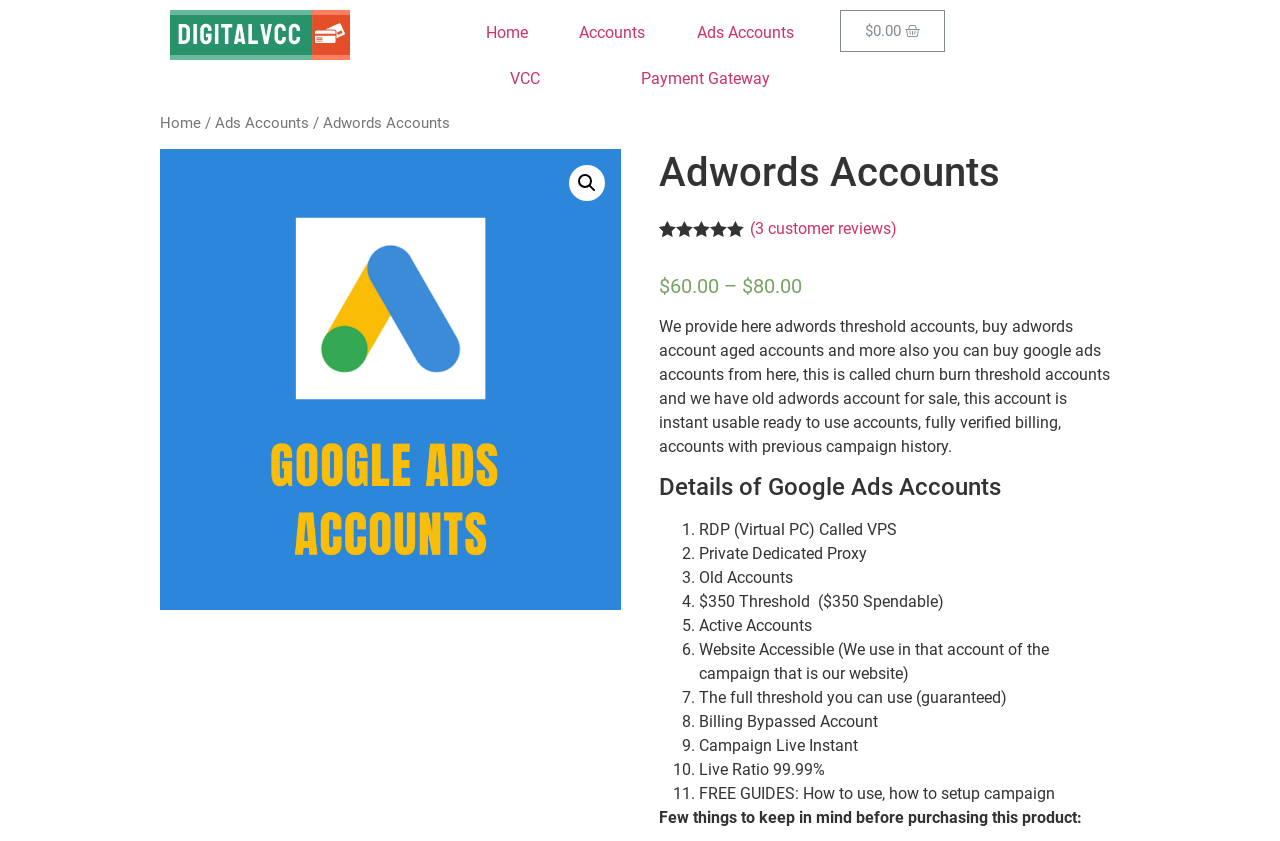Give the bounding box coordinates for the element described by: "Home".

[0.125, 0.136, 0.157, 0.157]